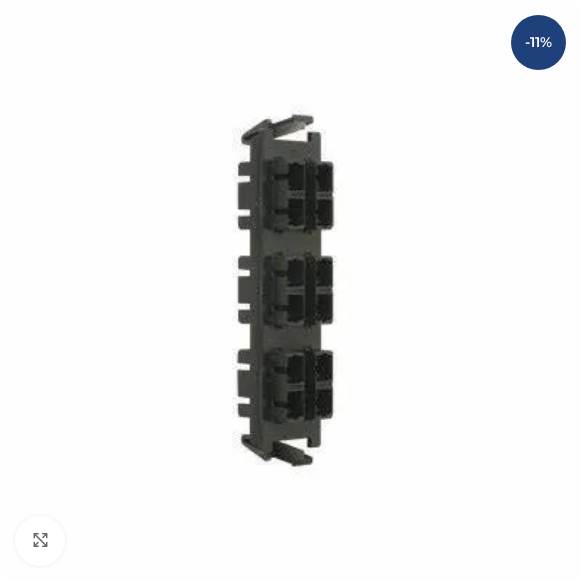What is the color of the adapter plate?
Refer to the image and give a detailed answer to the query.

The caption describes the adapter plate as having a black design, which provides a professional appearance and promotes ease of use with its integrated latch for single-finger access to all fibers.